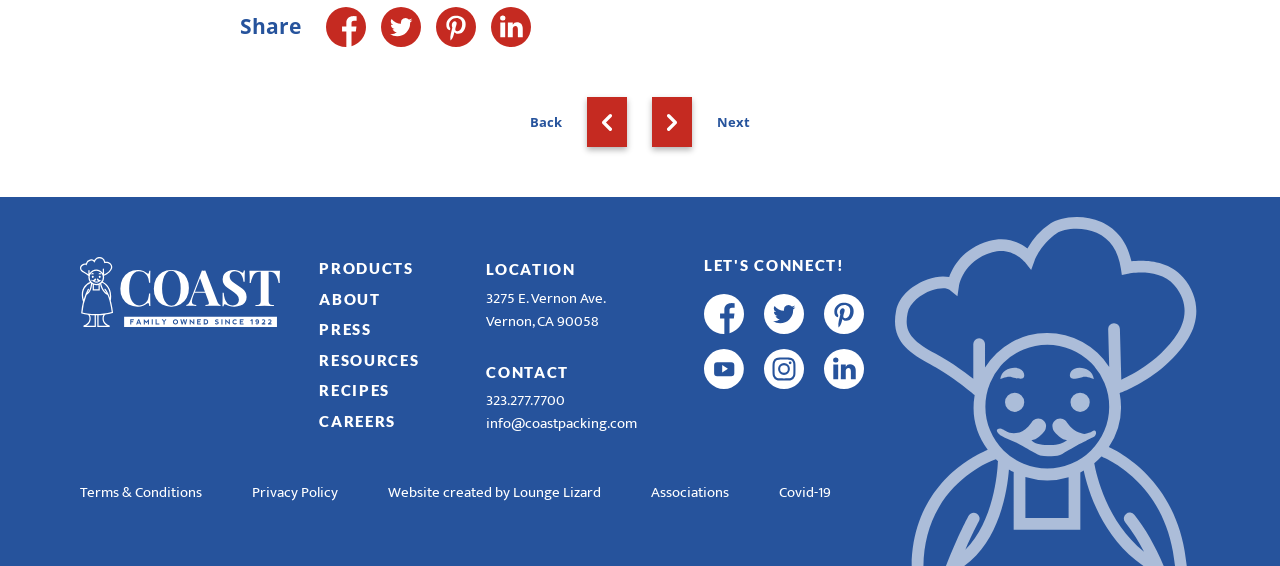Answer the question in a single word or phrase:
What is the phone number listed in the footer?

323.277.7700